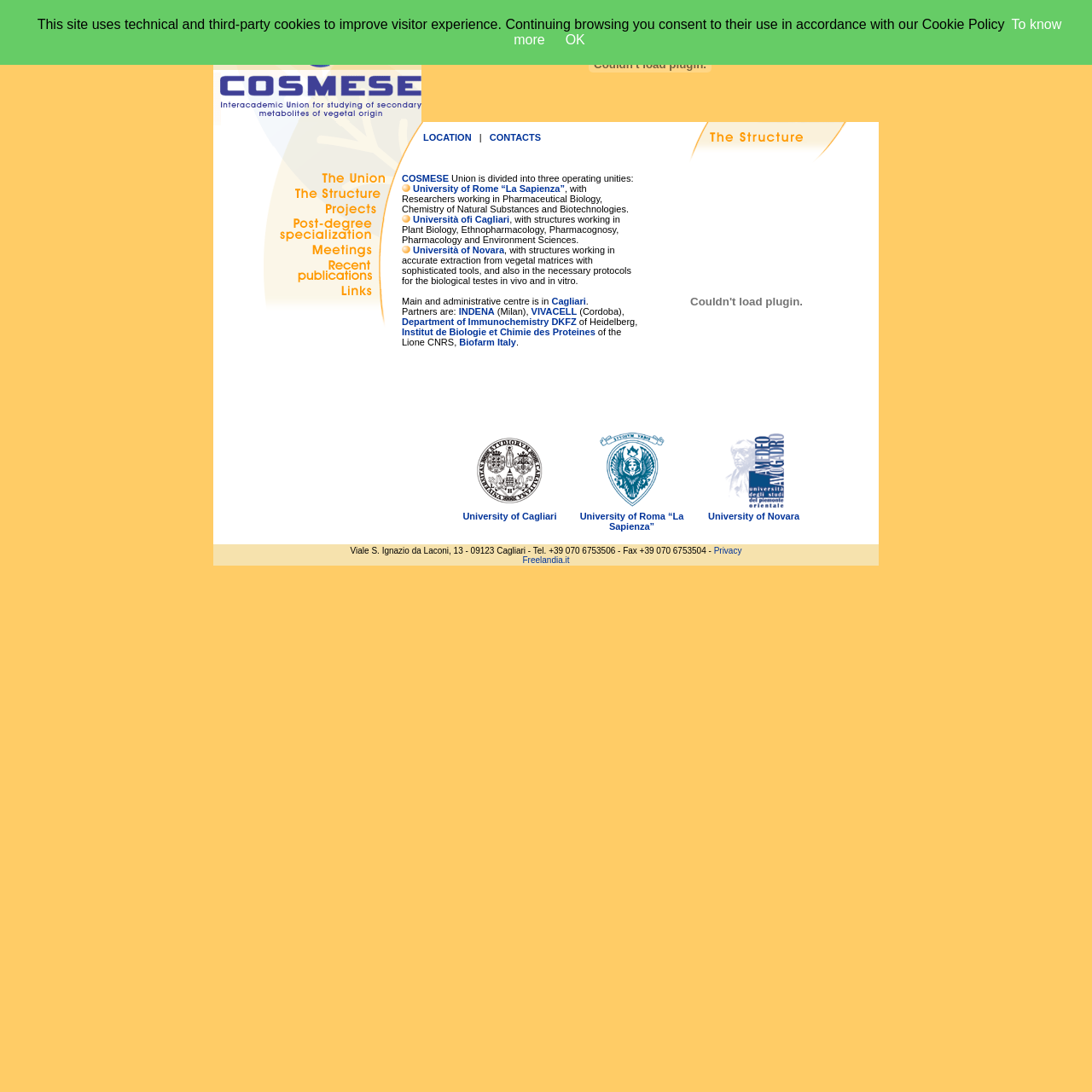What is the name of the university mentioned first?
Based on the content of the image, thoroughly explain and answer the question.

The text mentions 'University of Rome “La Sapienza”' as the first university, which is working in Pharmaceutical Biology, Chemistry of Natural Substances and Biotechnologies.